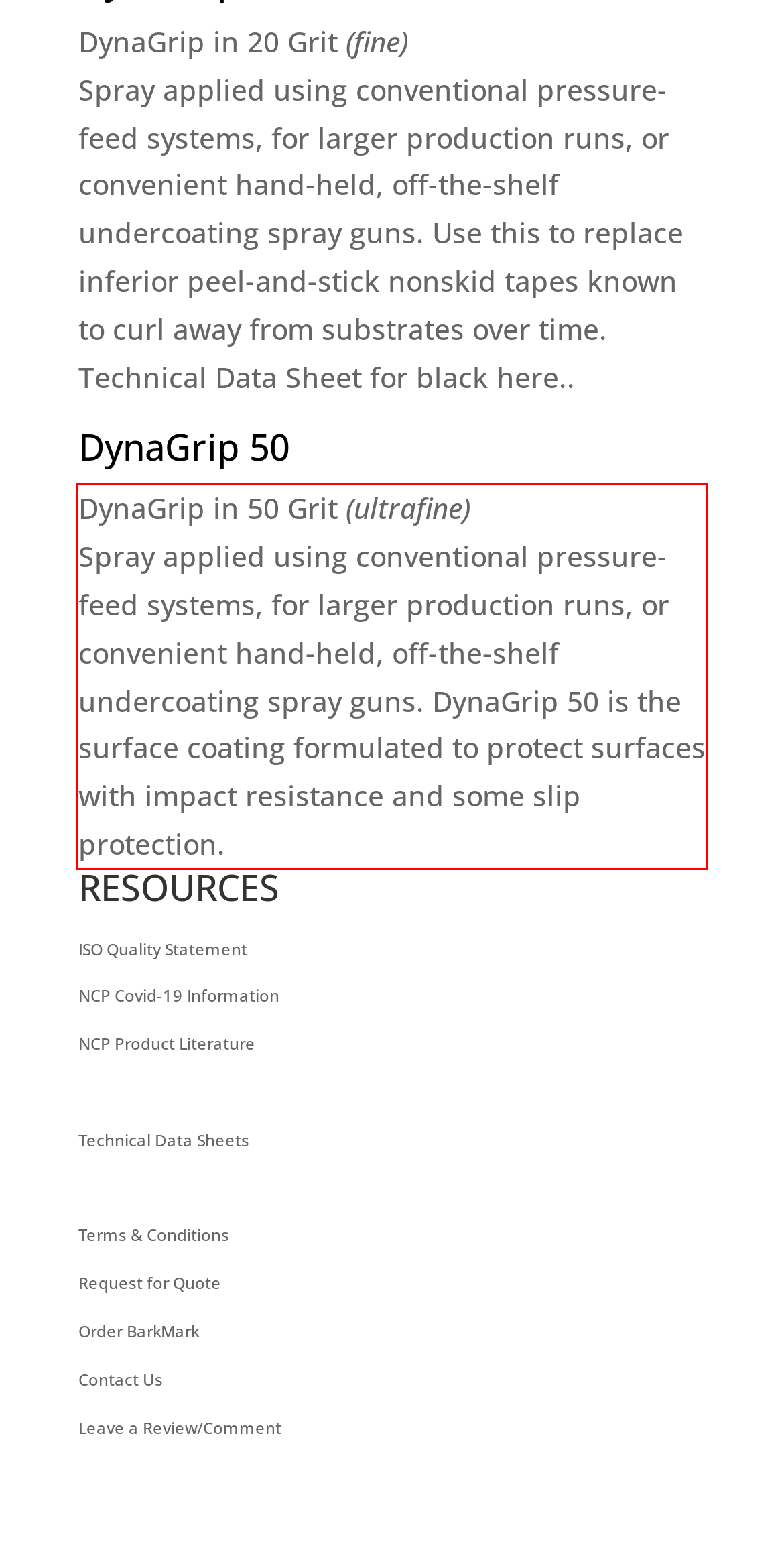Observe the screenshot of the webpage, locate the red bounding box, and extract the text content within it.

DynaGrip in 50 Grit (ultrafine) Spray applied using conventional pressure-feed systems, for larger production runs, or convenient hand-held, off-the-shelf undercoating spray guns. DynaGrip 50 is the surface coating formulated to protect surfaces with impact resistance and some slip protection.